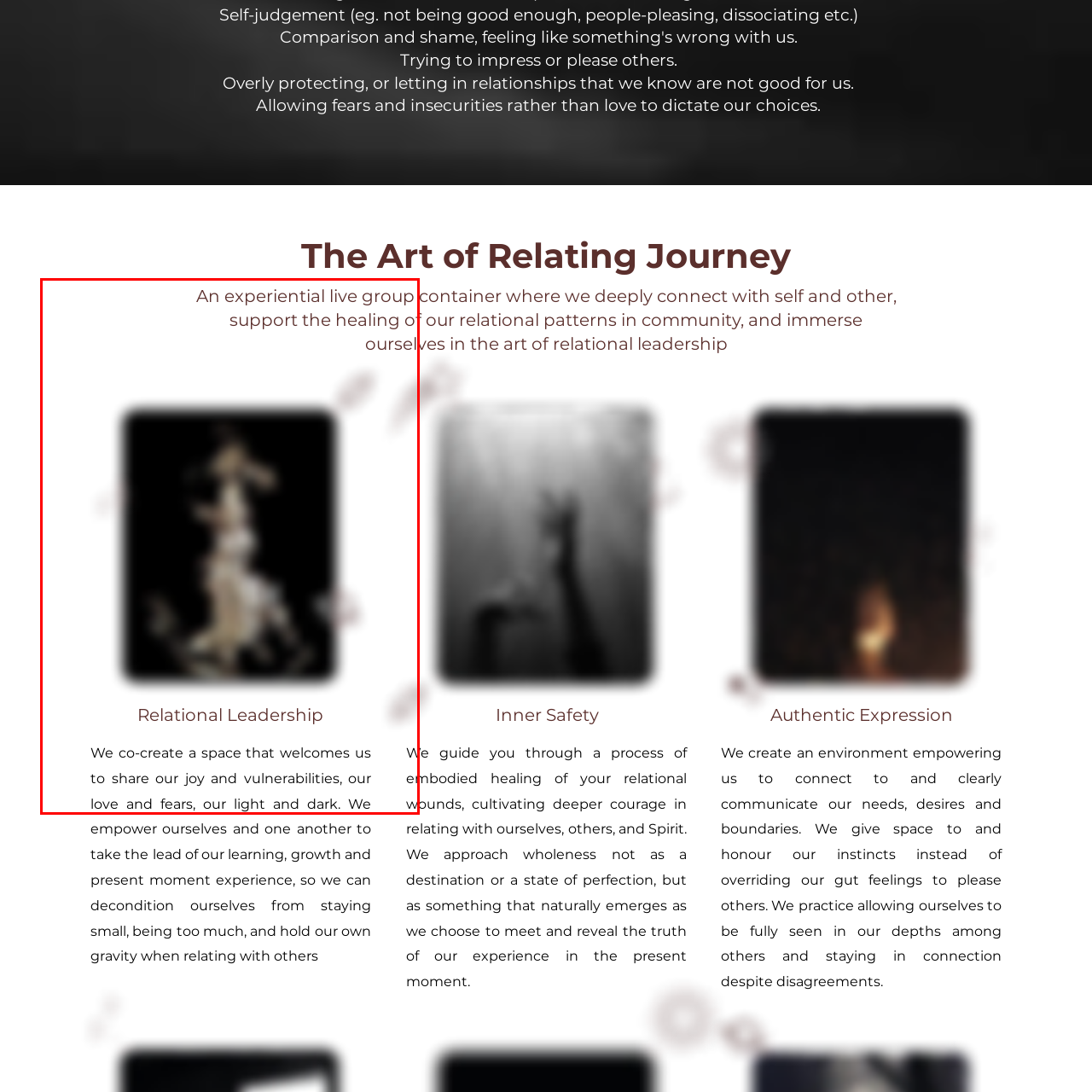What is the purpose of the initiative?
Examine the content inside the red bounding box in the image and provide a thorough answer to the question based on that visual information.

The caption explains that the initiative empowers participants to embrace their authentic selves, promoting personal growth and communal support in navigating relational patterns, which is the ultimate purpose of the initiative.